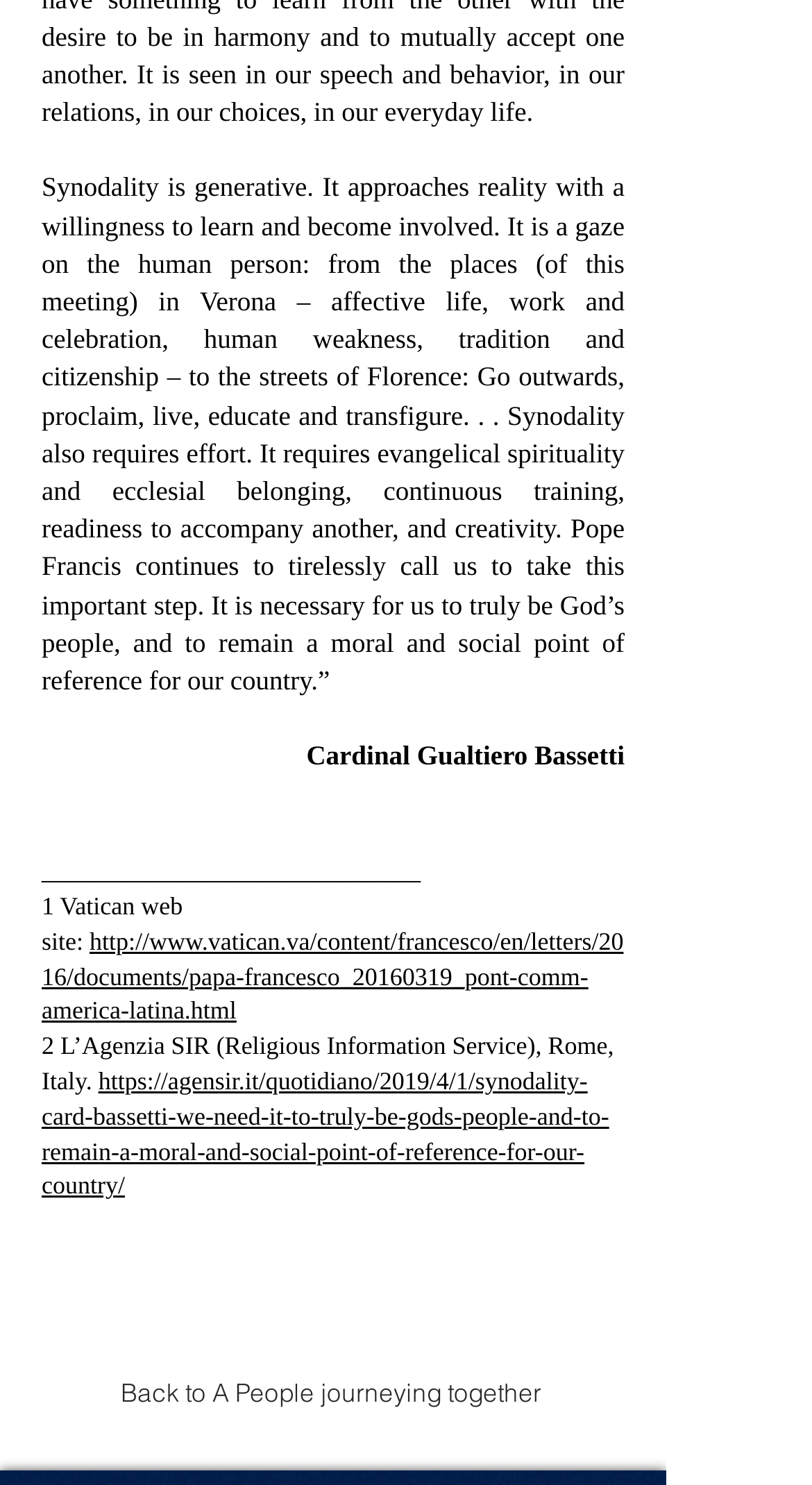Who is the author of the quote?
Using the image, give a concise answer in the form of a single word or short phrase.

Cardinal Gualtiero Bassetti